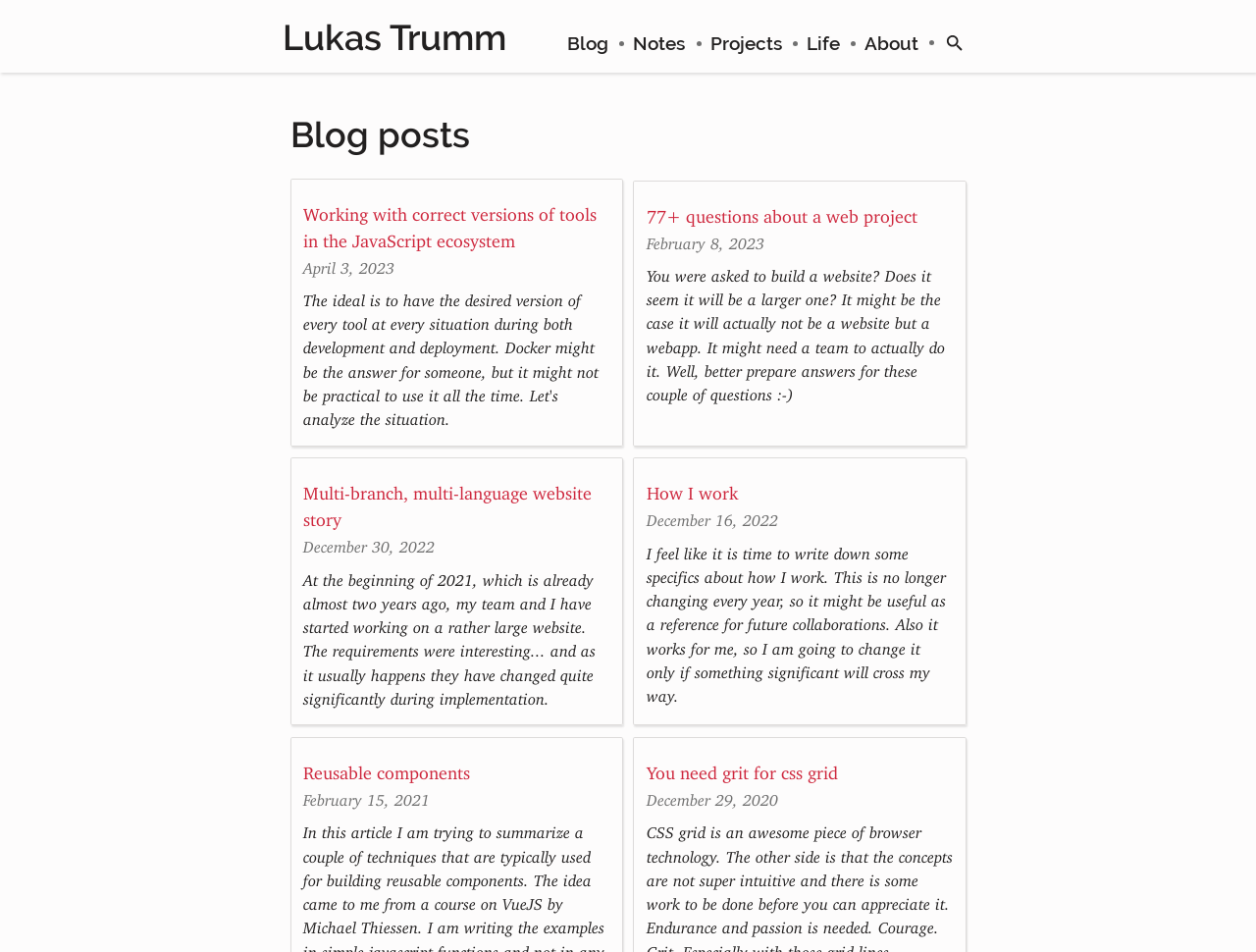Can you identify the bounding box coordinates of the clickable region needed to carry out this instruction: 'View the company logo'? The coordinates should be four float numbers within the range of 0 to 1, stated as [left, top, right, bottom].

None